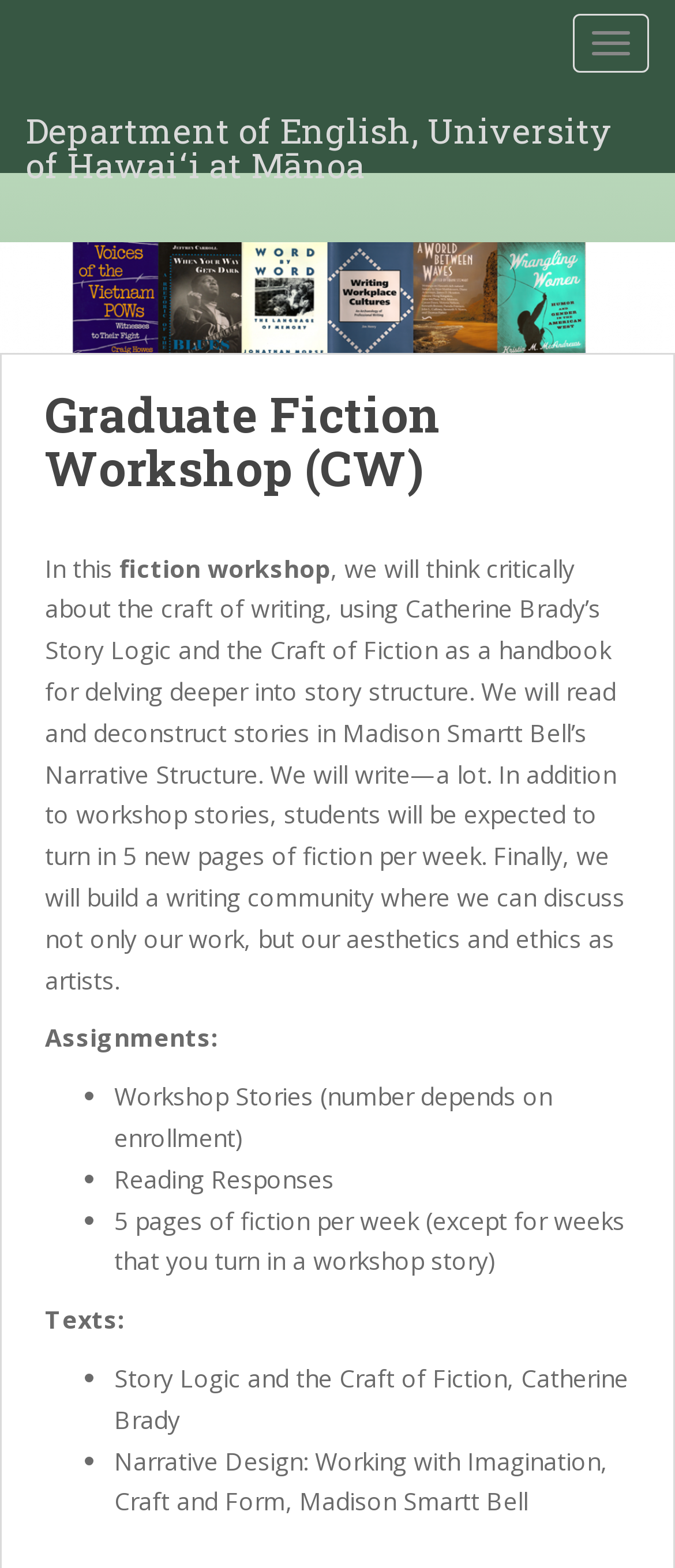Answer with a single word or phrase: 
How many texts are required for the workshop?

2